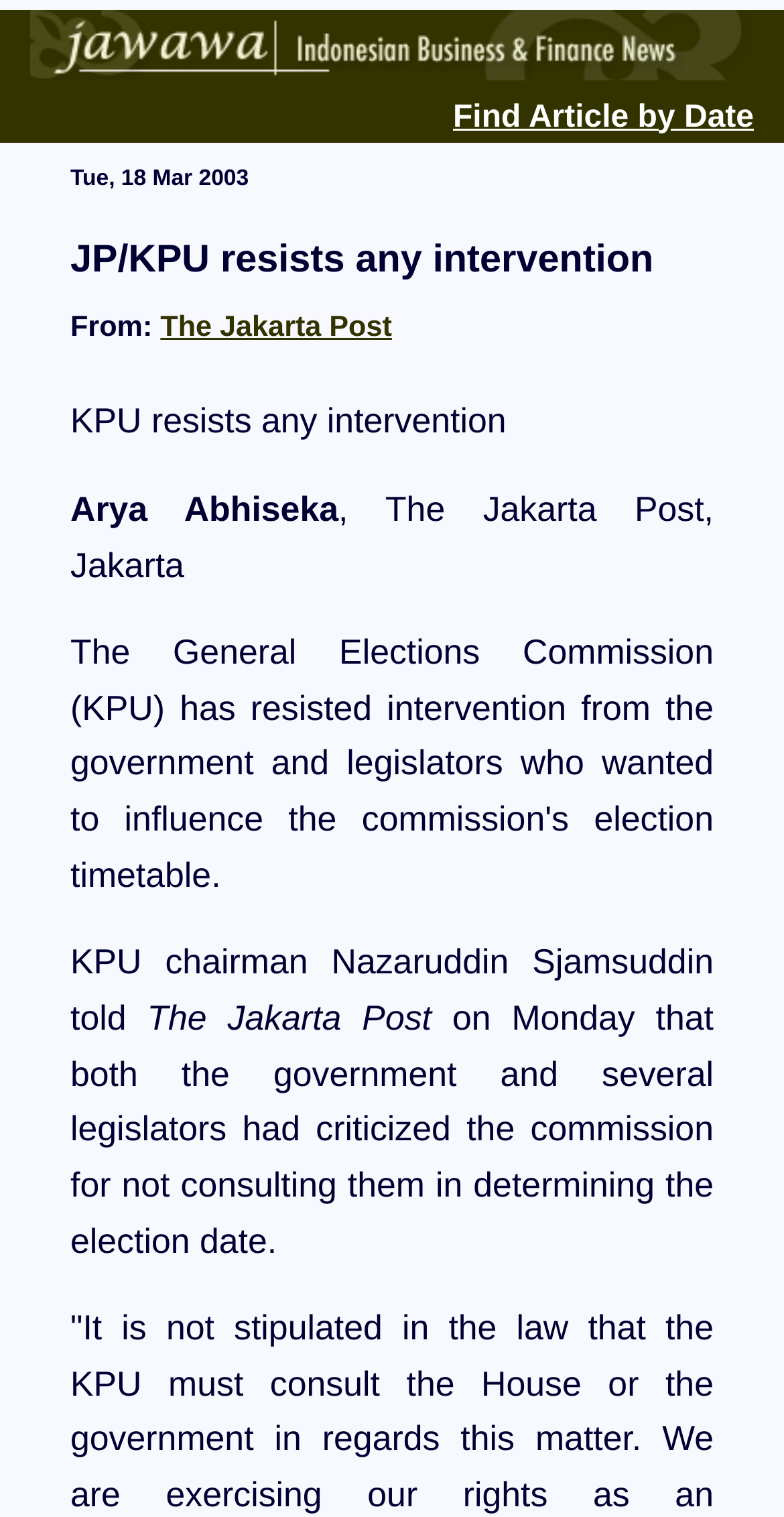What is the topic of the article?
Ensure your answer is thorough and detailed.

I found the topic of the article by looking at the heading element with the content 'JP/KPU resists any intervention' which is located at the top of the webpage.